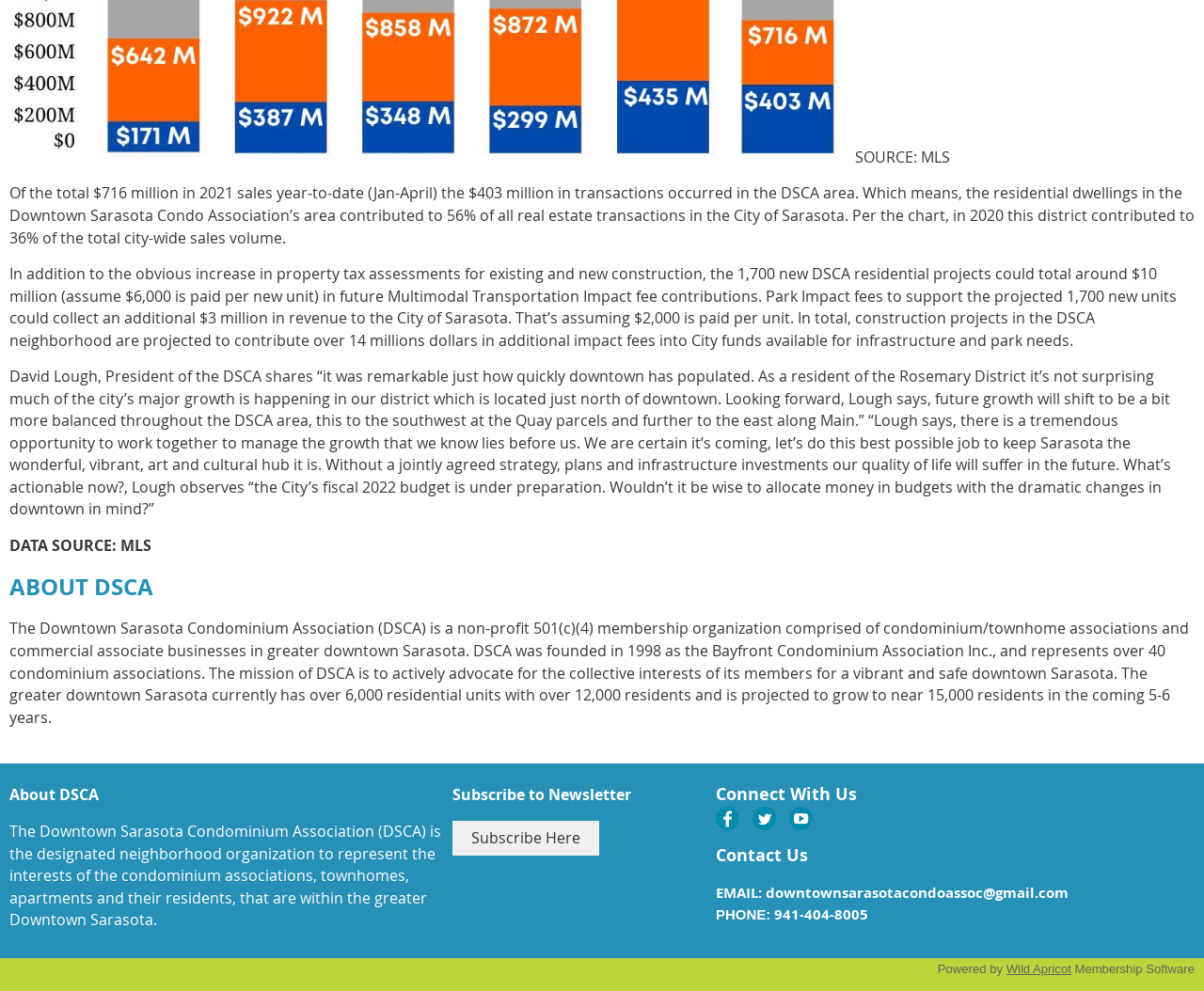How many new residential projects are expected in the DSCA area?
Please provide a single word or phrase as your answer based on the image.

1,700